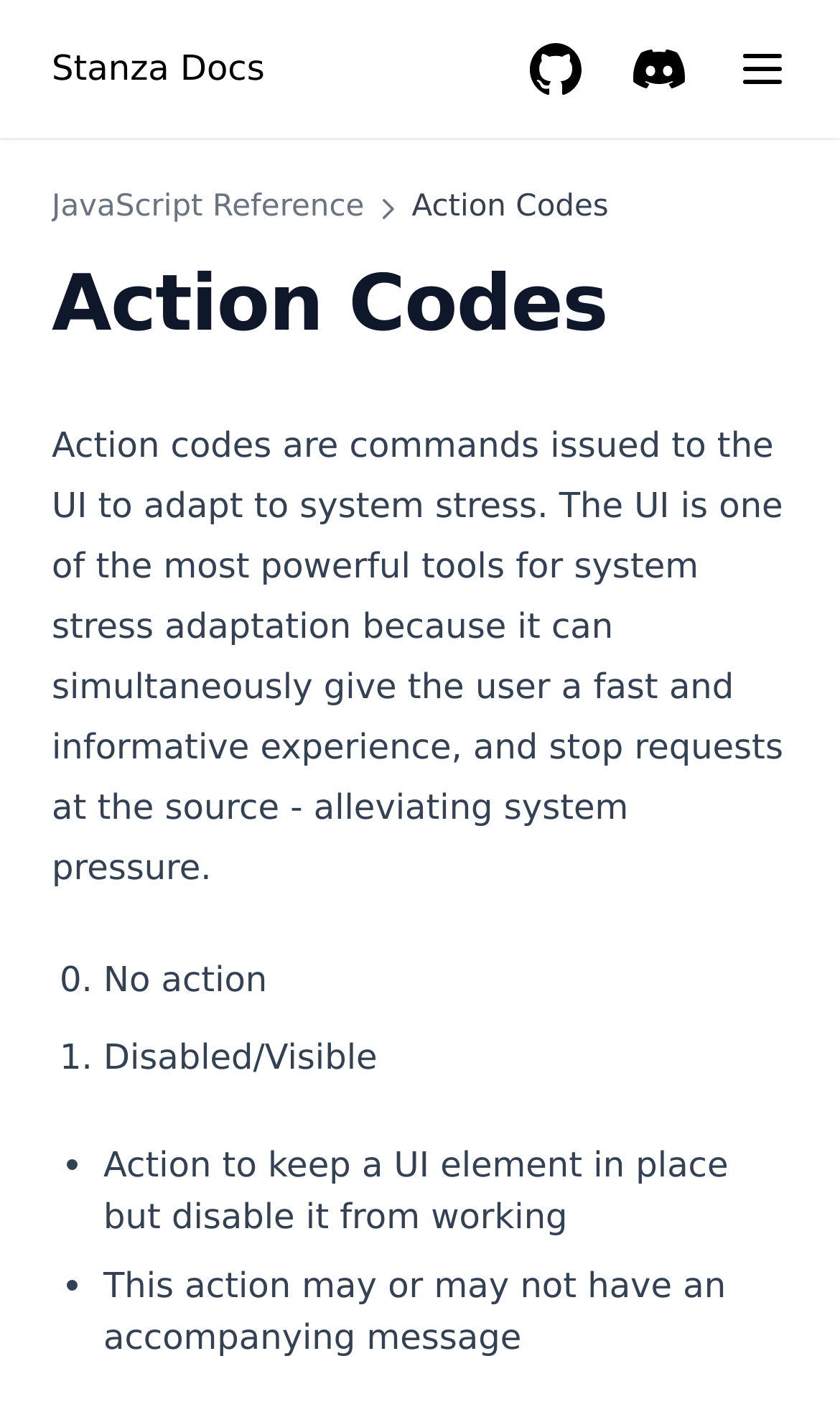Describe the webpage meticulously, covering all significant aspects.

The webpage is about Nextra, a documentation builder. At the top left, there is a link to "Stanza Docs". On the top right, there are three icons: a GitHub icon with a link to GitHub, a Discord icon with a link to Discord, and a menu button with a dropdown menu. 

In the dropdown menu, there is a button to "JavaScript Reference" with an icon, and several links to different sections, including "Overview", "stanza-browser library", "Stanza Config Options", "Action Codes", and "Glossary". There is also a link to "Contact" that opens in a new tab.

Below the menu, there is a heading that says "Action Codes". The main content of the page is a description of Action Codes, which are commands issued to the UI to adapt to system stress. The text explains that the UI is a powerful tool for system stress adaptation because it can provide a fast and informative experience for the user while alleviating system pressure.

Under the description, there is a list with three items. The first item is "No action", the second item is "Disabled/Visible", and the third item describes an action to keep a UI element in place but disable it from working. The list items are marked with numbers and bullets.